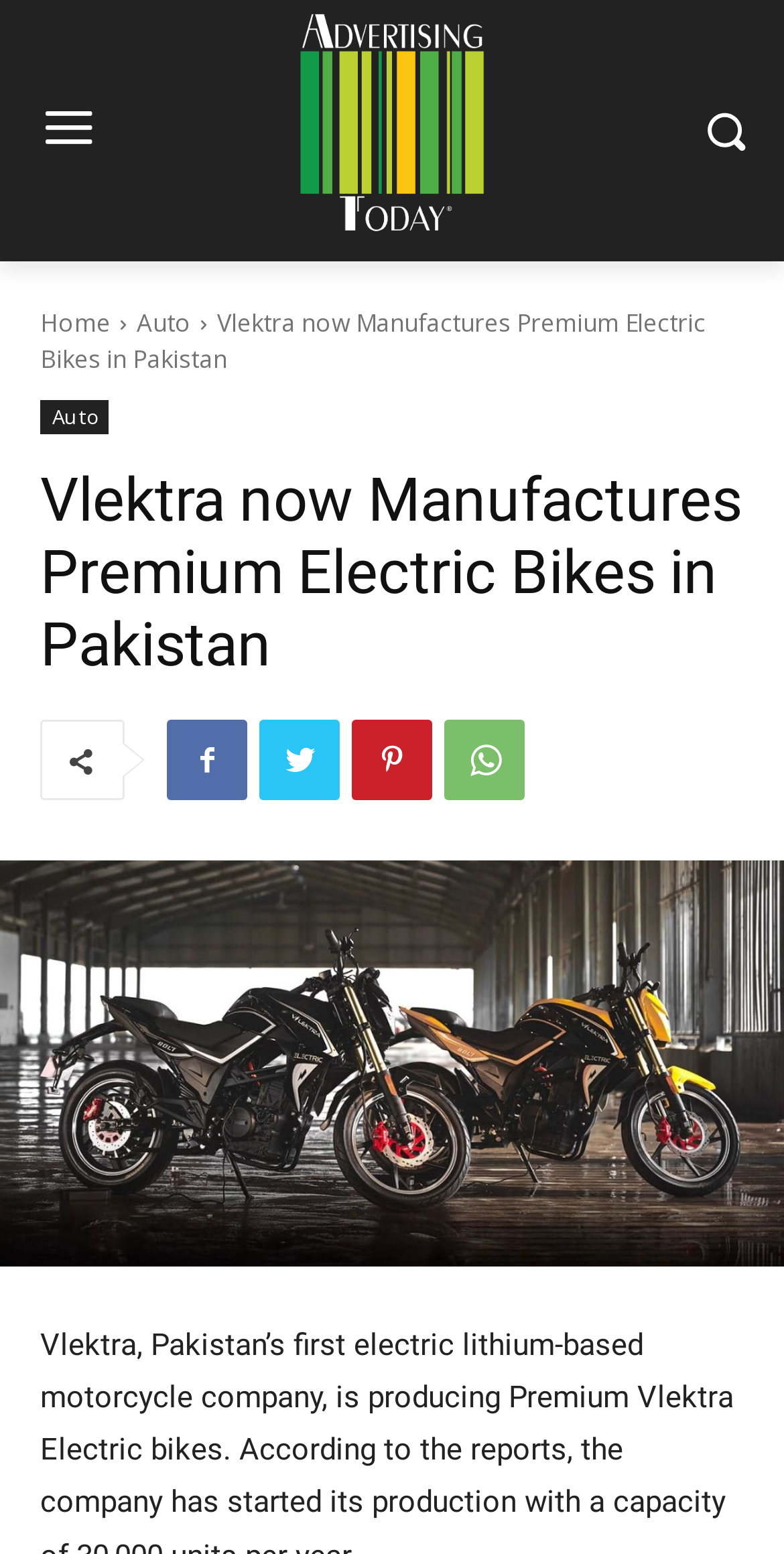Please identify the coordinates of the bounding box that should be clicked to fulfill this instruction: "Search for something".

[0.854, 0.049, 0.995, 0.12]